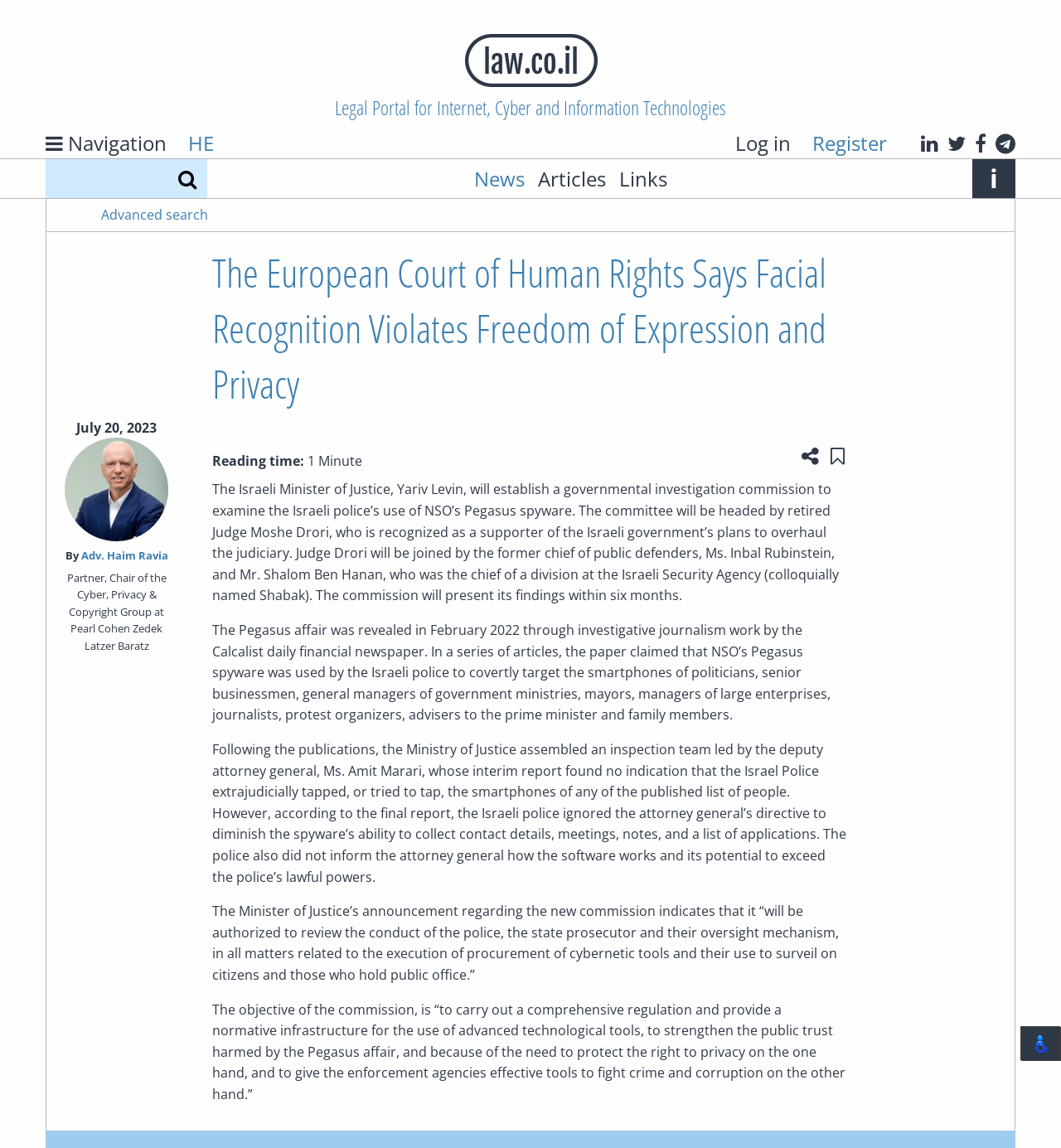Could you specify the bounding box coordinates for the clickable section to complete the following instruction: "Go to the LinkedIn page"?

[0.868, 0.112, 0.884, 0.138]